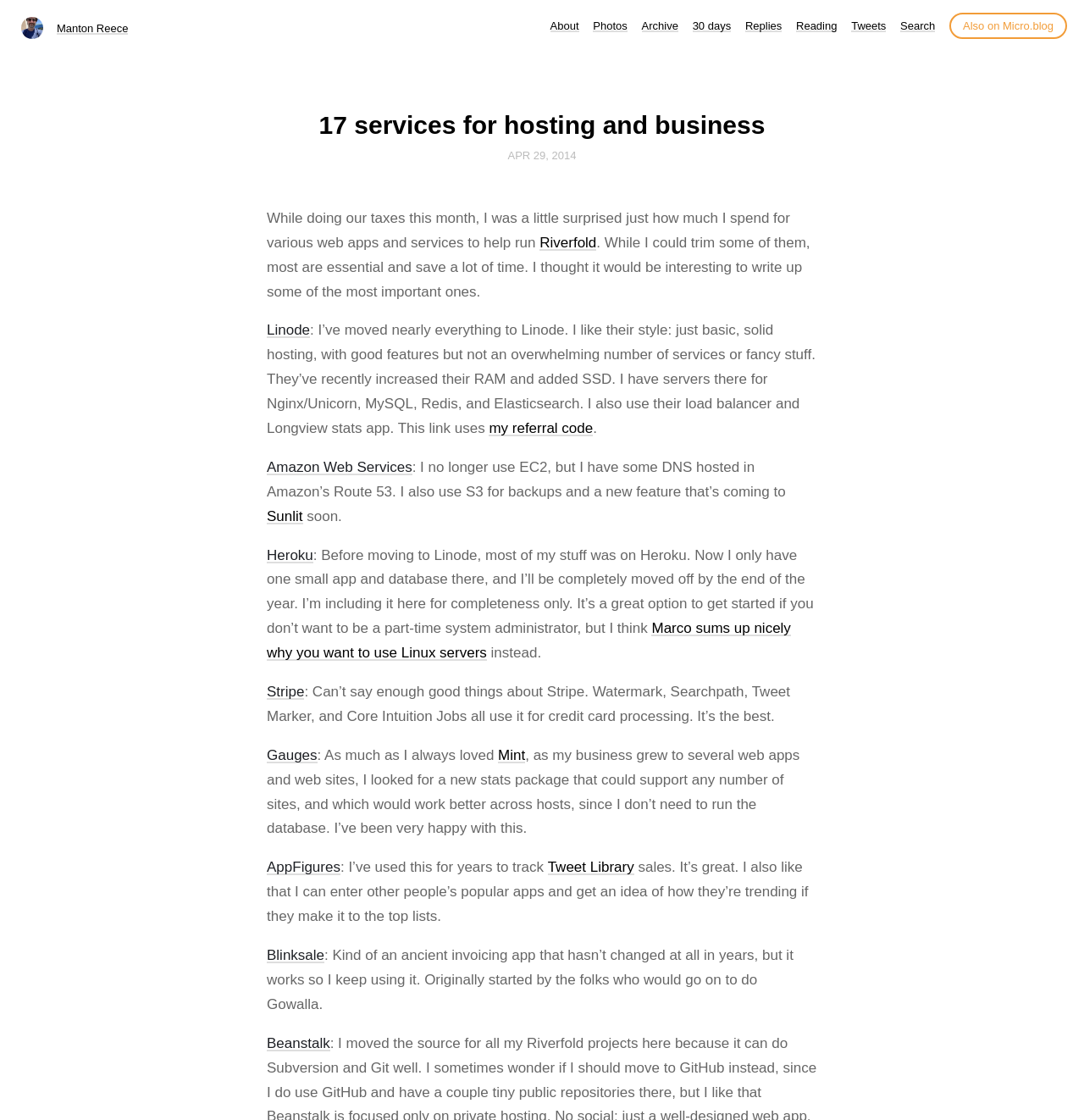Find the bounding box coordinates of the clickable element required to execute the following instruction: "Click on the 'About' link". Provide the coordinates as four float numbers between 0 and 1, i.e., [left, top, right, bottom].

[0.508, 0.017, 0.534, 0.029]